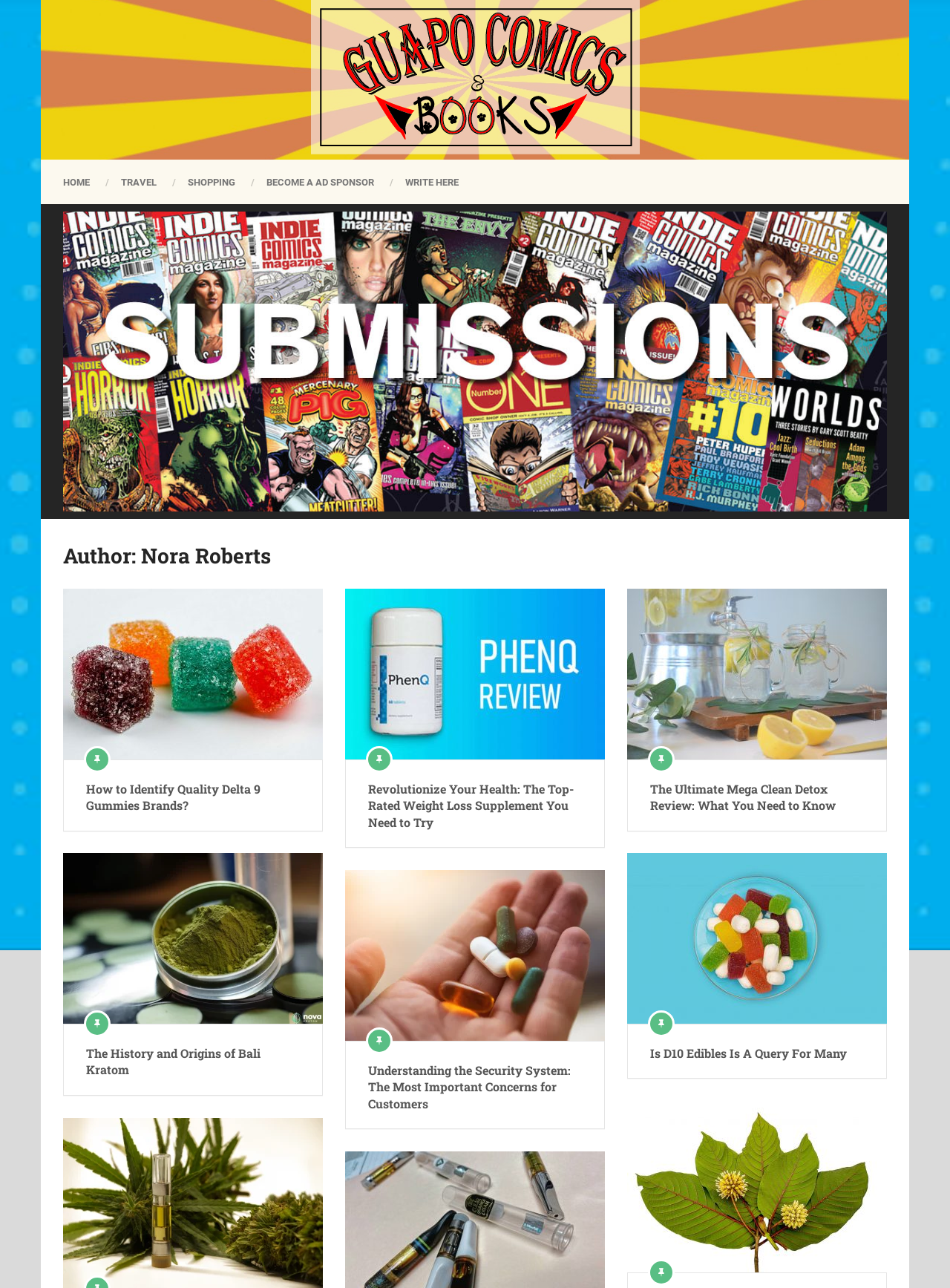Please identify the bounding box coordinates of the element's region that should be clicked to execute the following instruction: "Read the article 'How to Identify Quality Delta 9 Gummies Brands?'". The bounding box coordinates must be four float numbers between 0 and 1, i.e., [left, top, right, bottom].

[0.091, 0.606, 0.316, 0.632]